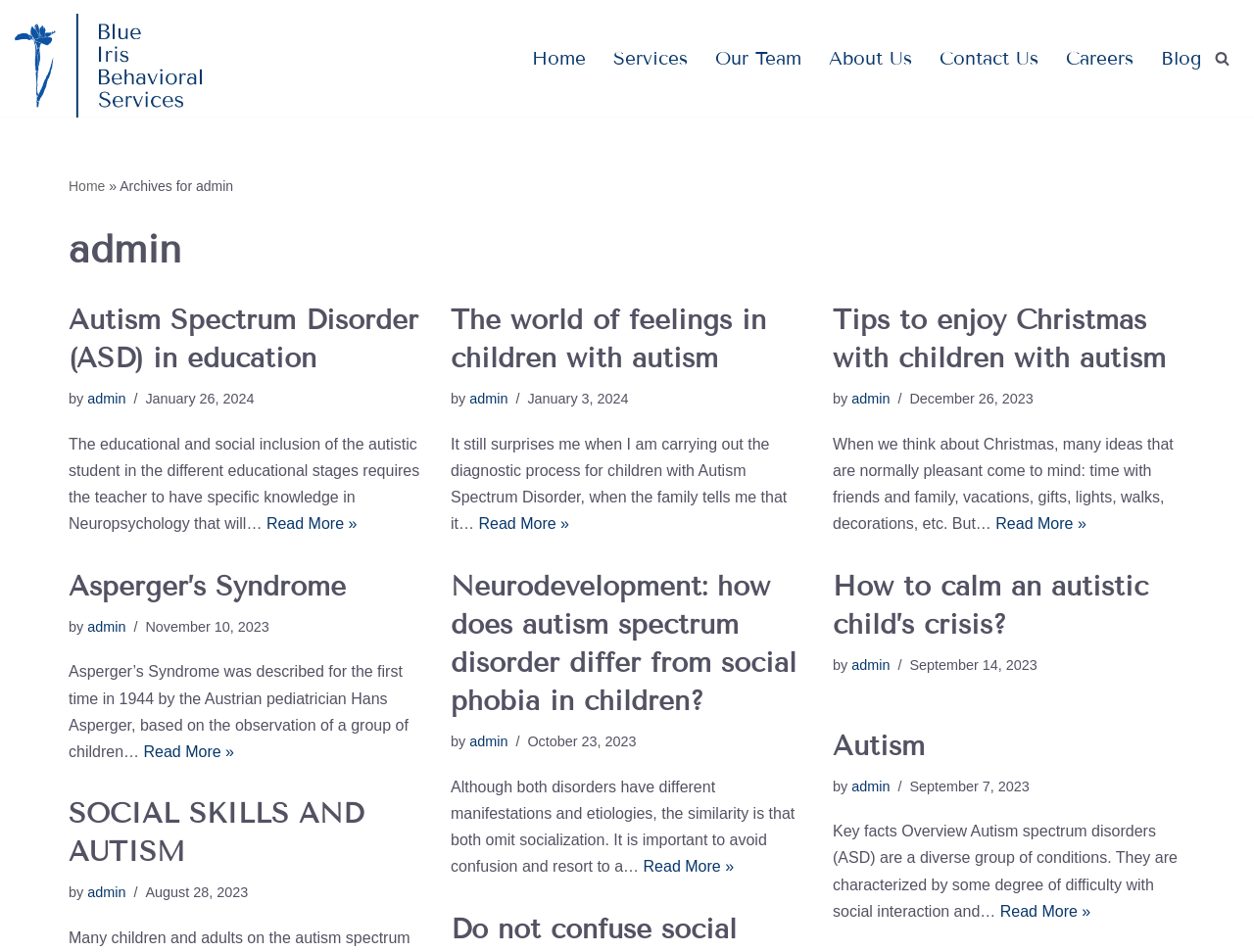Please determine the bounding box coordinates of the section I need to click to accomplish this instruction: "View the article 'The world of feelings in children with autism'".

[0.382, 0.542, 0.454, 0.559]